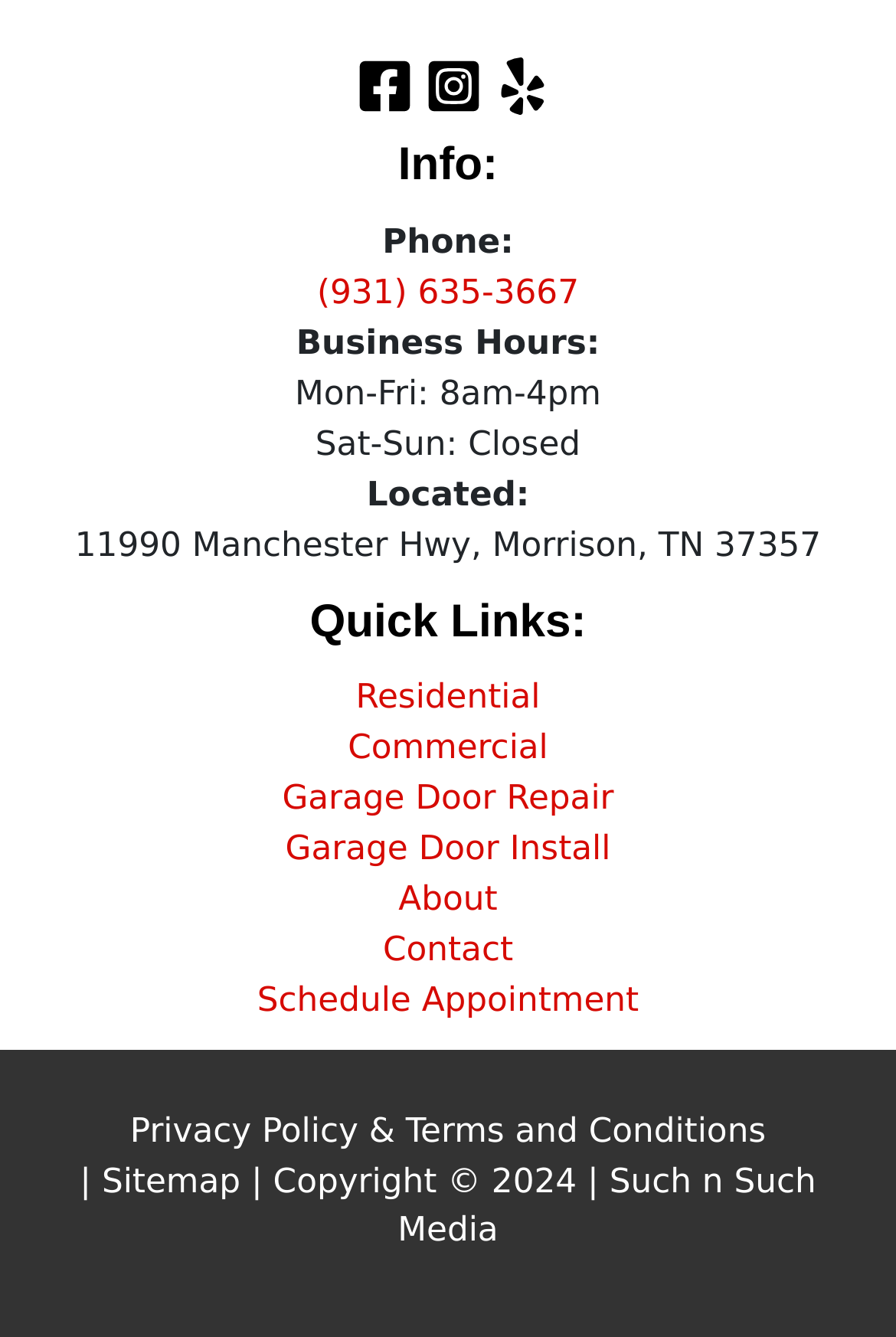Please locate the bounding box coordinates for the element that should be clicked to achieve the following instruction: "go to home page". Ensure the coordinates are given as four float numbers between 0 and 1, i.e., [left, top, right, bottom].

None